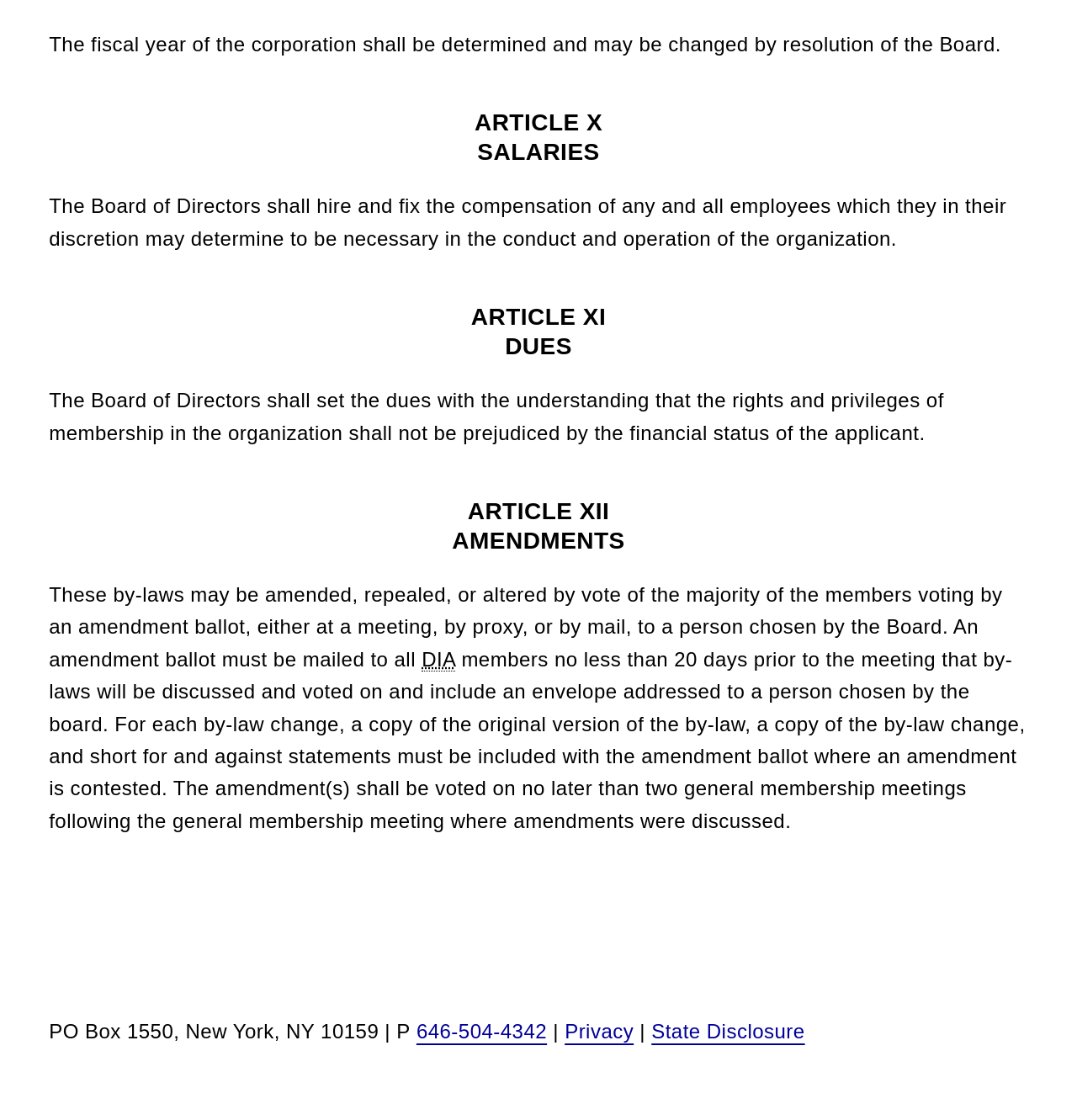Bounding box coordinates are specified in the format (top-left x, top-left y, bottom-right x, bottom-right y). All values are floating point numbers bounded between 0 and 1. Please provide the bounding box coordinate of the region this sentence describes: State Disclosure

[0.605, 0.911, 0.747, 0.931]